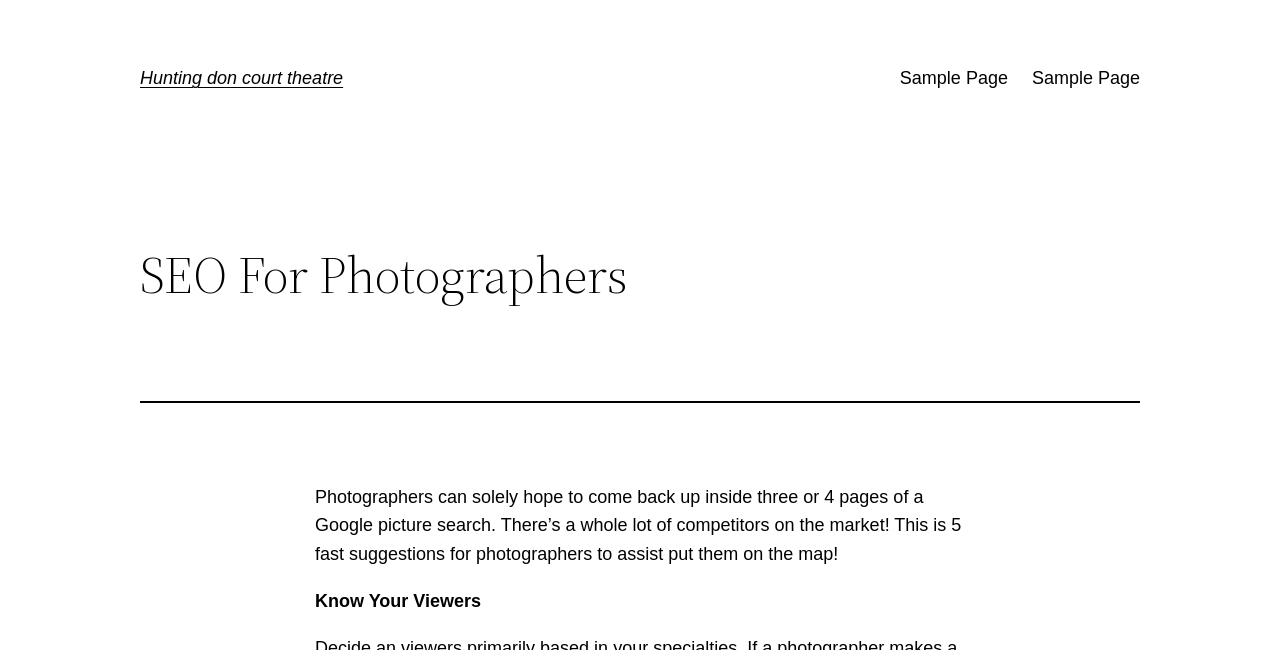Describe all visible elements and their arrangement on the webpage.

The webpage is about SEO tips for photographers, with a focus on a specific theatre, "Hunting don court theatre". At the top, there is a heading with the title "Hunting don court theatre", which is also a clickable link. To the right of this heading, there are two more links labeled "Sample Page".

Below the top section, there is a larger heading that reads "SEO For Photographers". Underneath this heading, there is a horizontal separator line. The main content of the page starts below this separator, with a block of text that provides an introduction to the importance of SEO for photographers, mentioning the high level of competition in Google image searches.

Further down, there is a subheading "Know Your Viewers", which appears to be the title of a section or article. The overall layout of the page is simple, with a clear hierarchy of headings and text blocks.